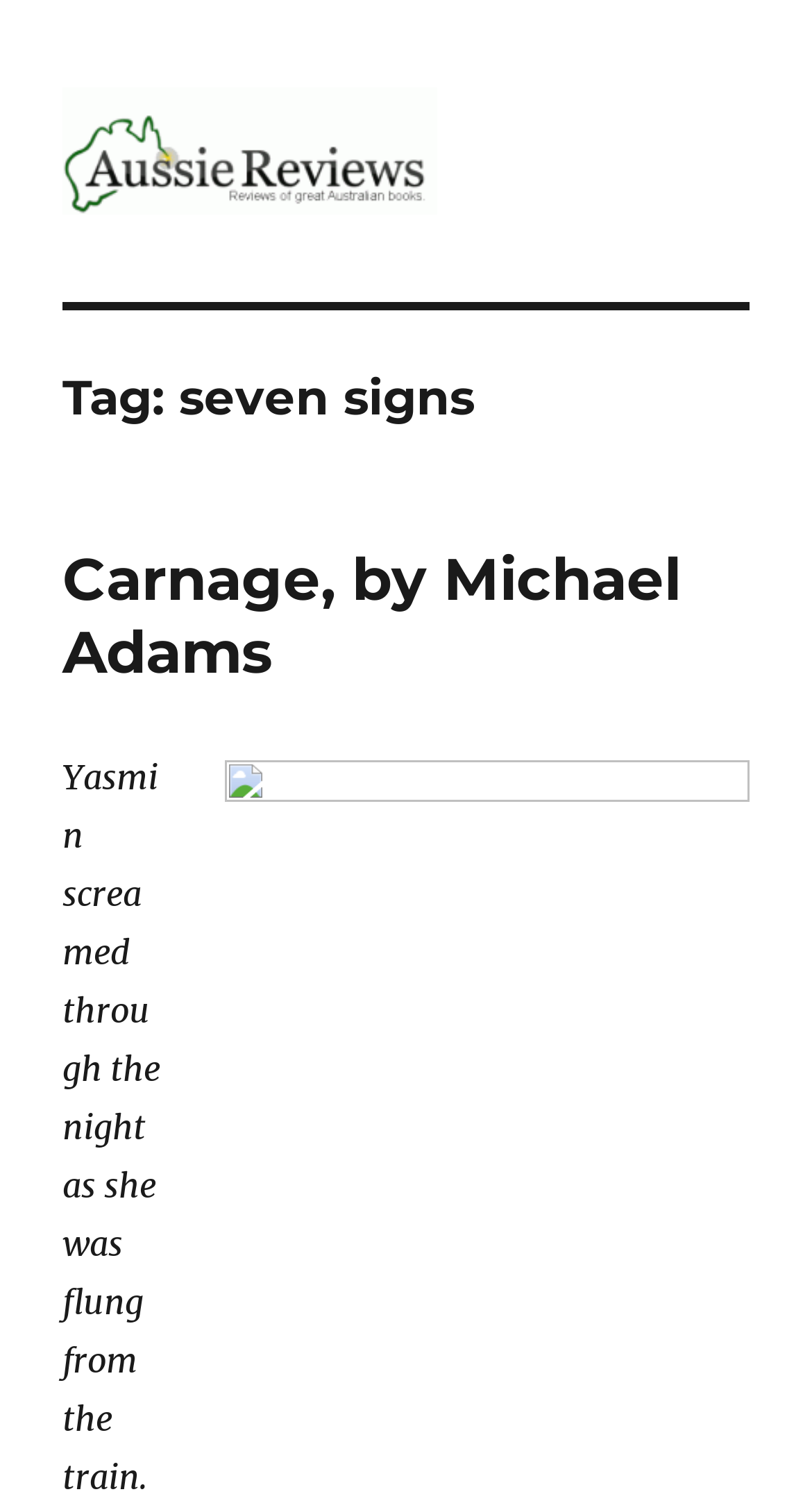Offer a detailed account of what is visible on the webpage.

The webpage is titled "seven signs – Aussie Reviews" and appears to be a review or article page. At the top-left corner, there is a link and an image, both labeled "Aussie Reviews", which suggests a logo or branding element. 

Below the logo, there is a header section that spans most of the width of the page. Within this section, there are two headings. The first heading reads "Tag: seven signs", and the second heading reads "Carnage, by Michael Adams". The second heading also contains a link with the same text. 

Overall, the webpage seems to be focused on a specific topic or review, with a clear title and a structured header section that provides context and navigation.